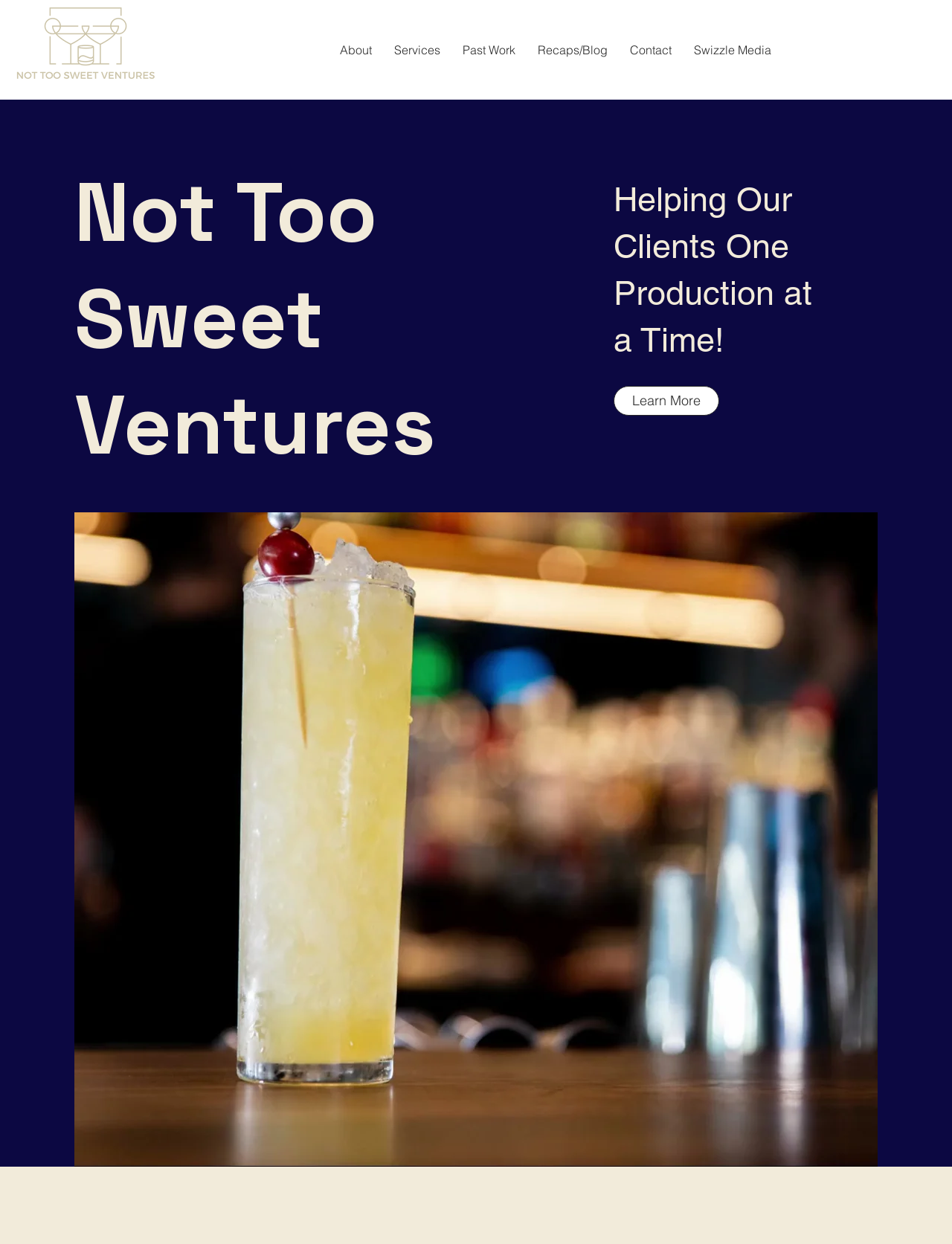Using a single word or phrase, answer the following question: 
What is the tone of the company's branding?

Fun and casual